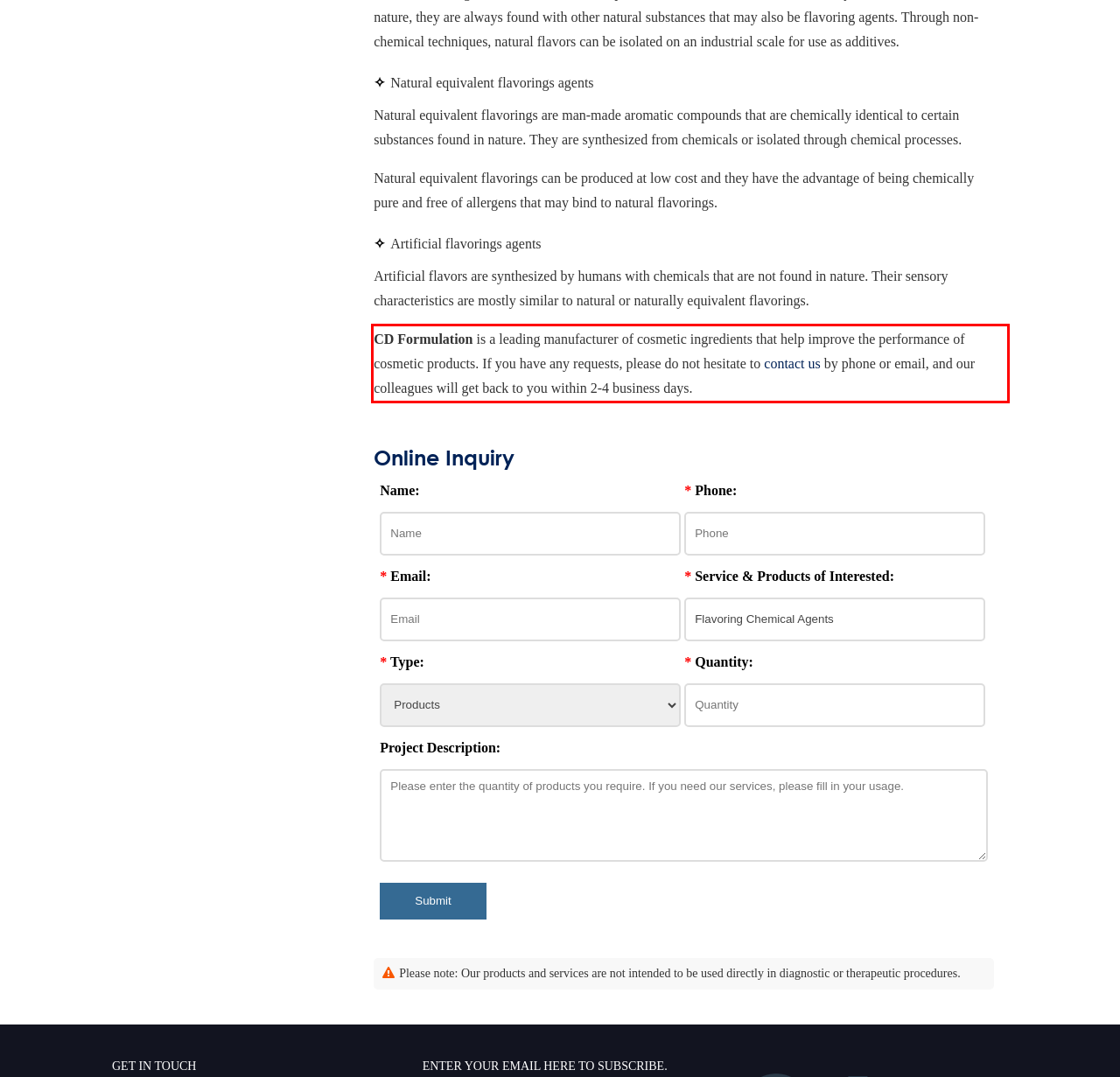Please analyze the screenshot of a webpage and extract the text content within the red bounding box using OCR.

CD Formulation is a leading manufacturer of cosmetic ingredients that help improve the performance of cosmetic products. If you have any requests, please do not hesitate to contact us by phone or email, and our colleagues will get back to you within 2-4 business days.